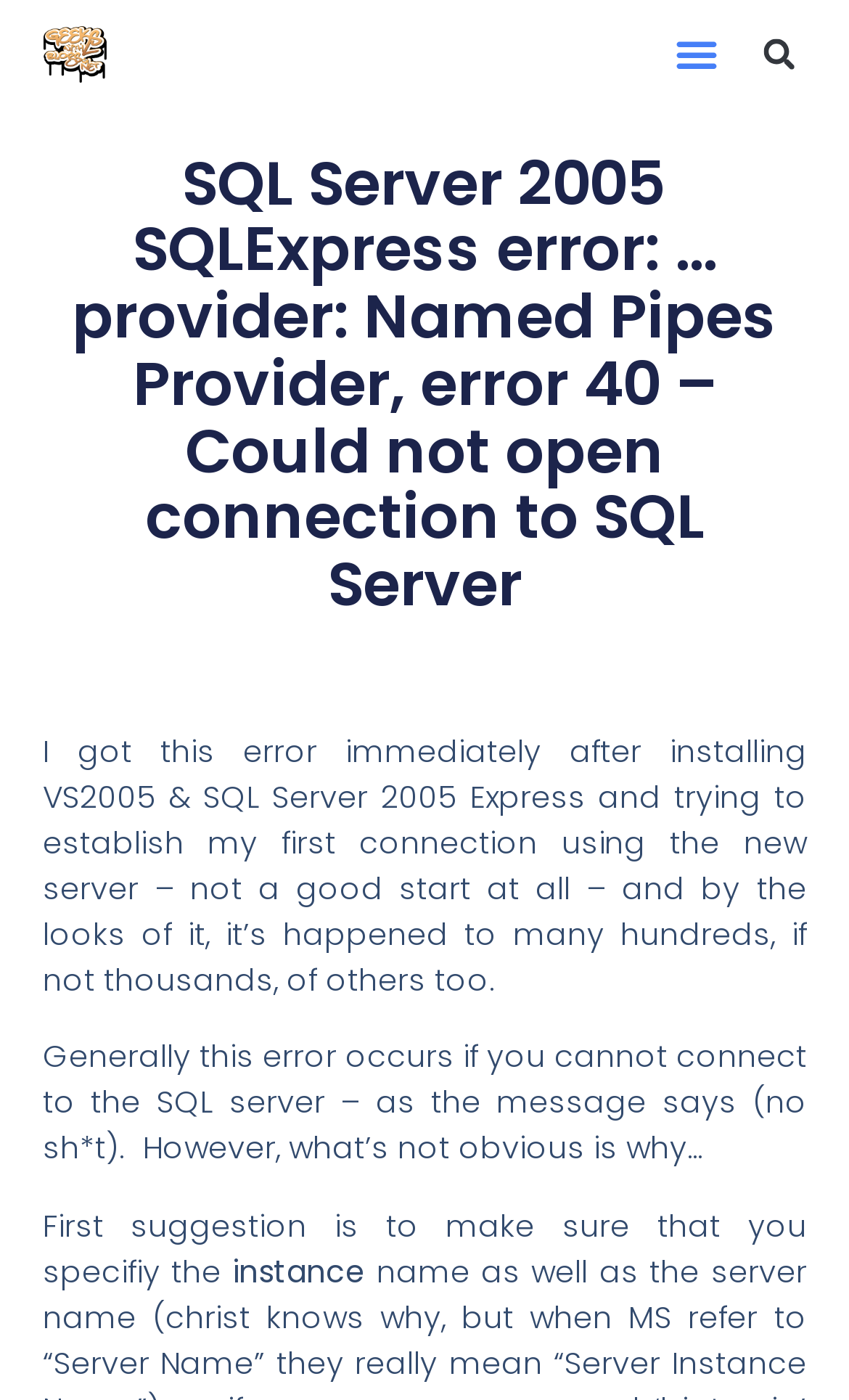What is the author trying to establish a connection to?
Look at the screenshot and provide an in-depth answer.

The webpage mentions the author trying to establish a connection to the SQL Server using the new server, which suggests that the author is trying to connect to the SQL Server.